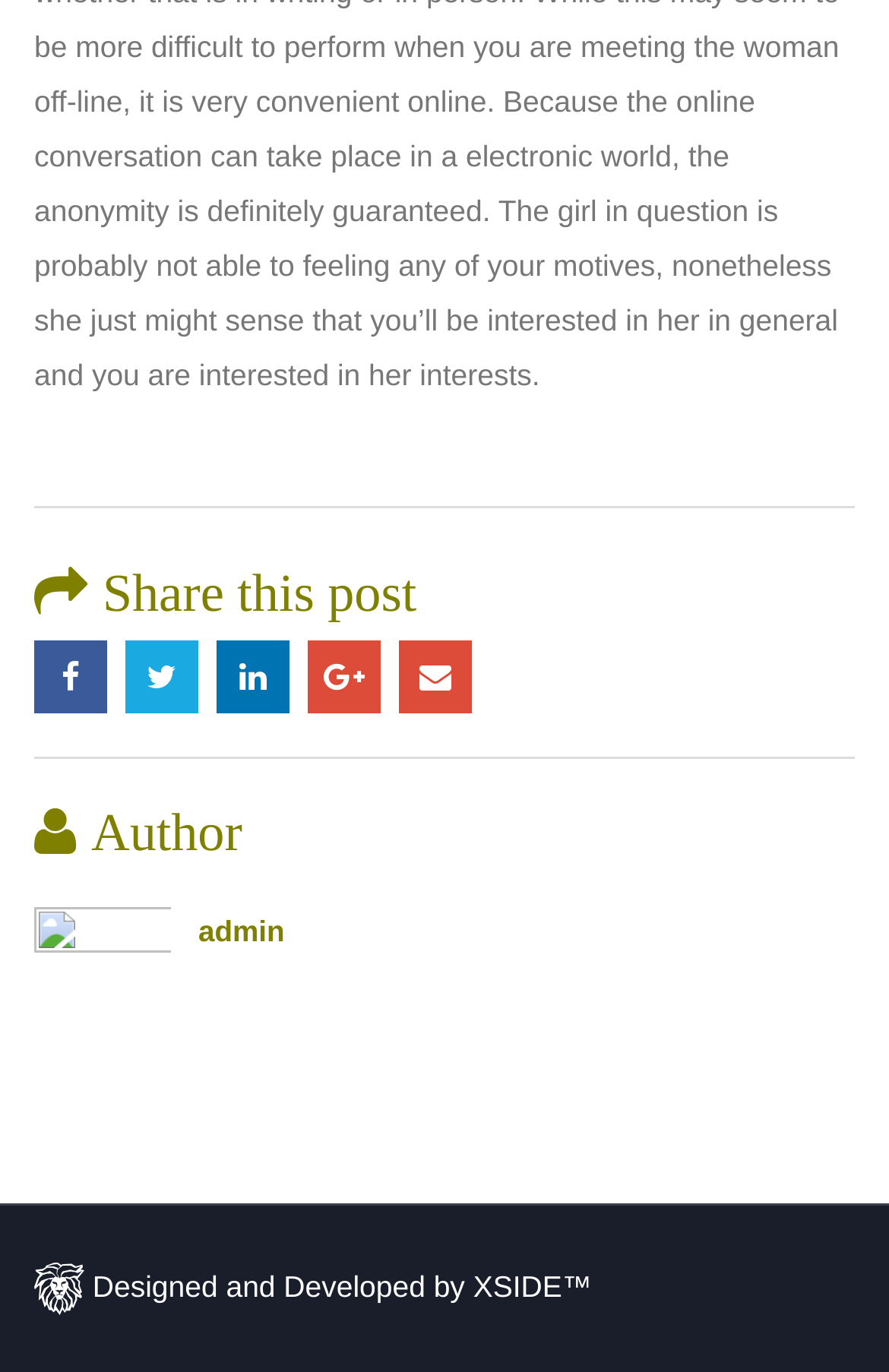What social media platforms can you share this post on?
Answer the question with as much detail as possible.

By examining the links provided at the top of the webpage, we can see that there are options to share this post on various social media platforms, including Facebook, Twitter, LinkedIn, Google +, and Email.